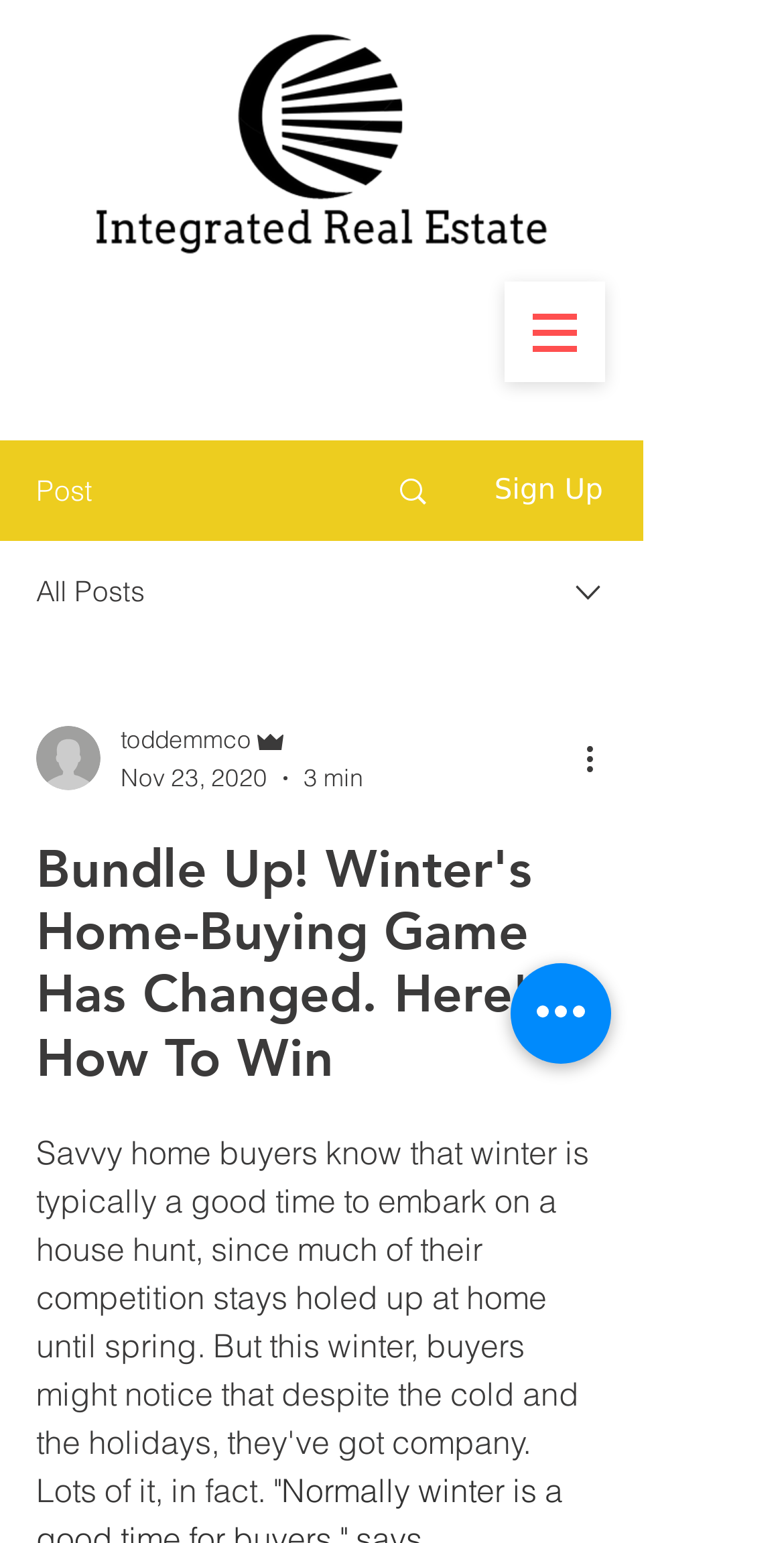Describe the webpage meticulously, covering all significant aspects.

The webpage appears to be a blog post or article about winter home buying. At the top, there is a navigation menu button on the right side, next to a logo image. Below the logo, there are several links and buttons, including a "Post" button, a "Sign Up" button, and an "All Posts" link. 

To the right of these links, there is a combobox with a dropdown menu. Below the combobox, there is a section with a writer's picture, their name "toddemmco", and their title "Admin". The section also includes the date "Nov 23, 2020" and a reading time of "3 min". 

On the left side, there is a heading that reads "Bundle Up! Winter's Home-Buying Game Has Changed. Here's How To Win". Below the heading, there is a large block of text, which is the main content of the article. The article discusses how winter is a good time to buy a house, as there is less competition. 

At the bottom of the page, there is a "Quick actions" button on the right side. There are also several images scattered throughout the page, including the logo, the writer's picture, and icons for the links and buttons.